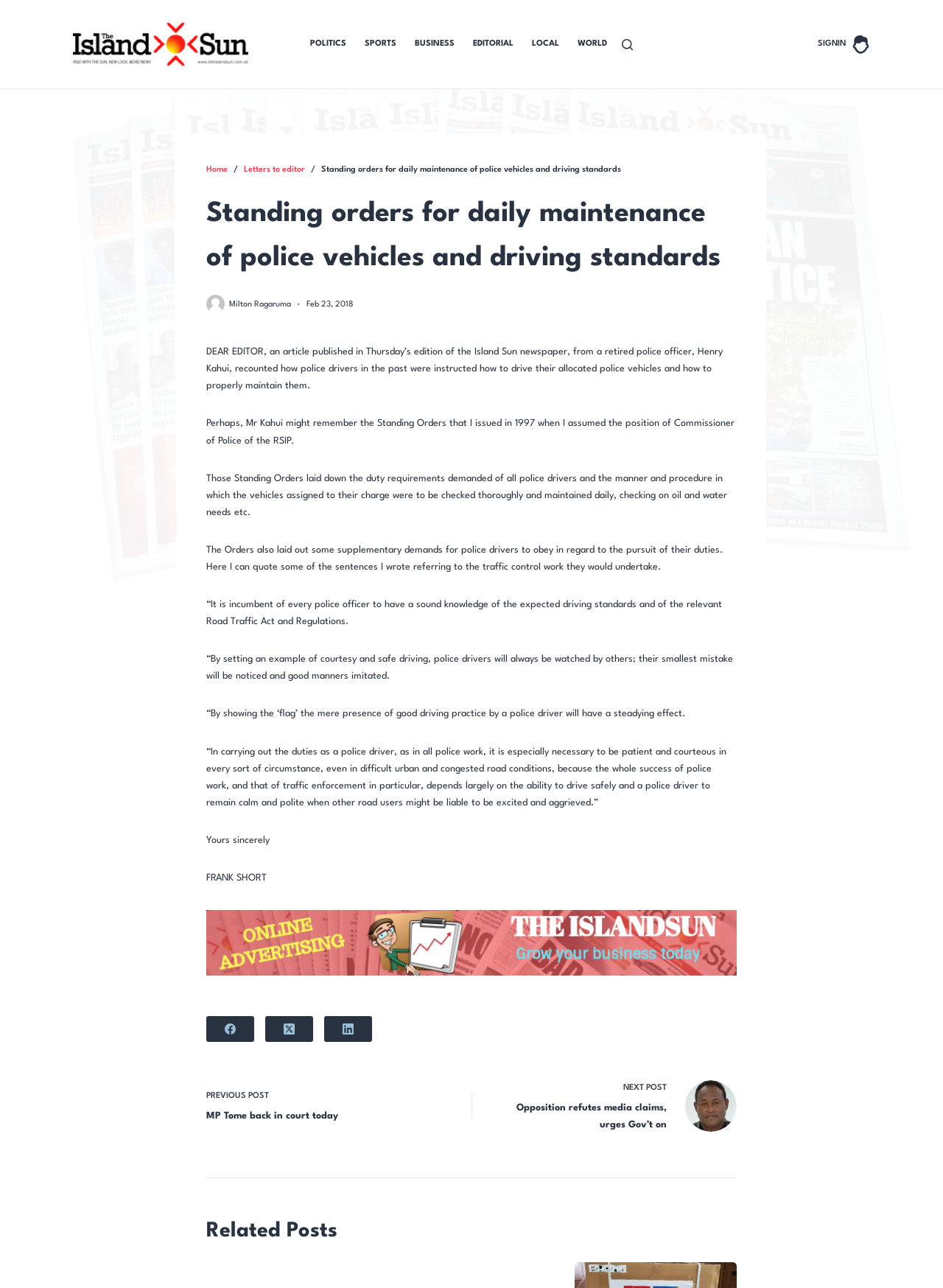Generate an in-depth caption that captures all aspects of the webpage.

This webpage appears to be an online news article or blog post. At the top, there is a navigation menu with links to different sections of the website, including "POLITICS", "SPORTS", "BUSINESS", "EDITORIAL", "LOCAL", and "WORLD". Below the navigation menu, there is a search button and a link to sign in.

The main content of the webpage is an article titled "Standing orders for daily maintenance of police vehicles and driving standards". The article is written by Frank Short and is a response to a previous article published in the Island Sun newspaper. The article discusses the importance of proper driving standards and vehicle maintenance for police officers.

The article is divided into several paragraphs, each discussing a different aspect of police driving standards and vehicle maintenance. There are also quotes from the author's previous standing orders, which emphasize the importance of safe driving practices and courteous behavior.

At the bottom of the article, there are links to share the article on social media platforms such as Facebook, Twitter, and LinkedIn. There are also links to previous and next posts, including "MP Tome back in court today" and "Opposition refutes media claims, urges Gov't on". Additionally, there is a section titled "Related Posts" with a single image.